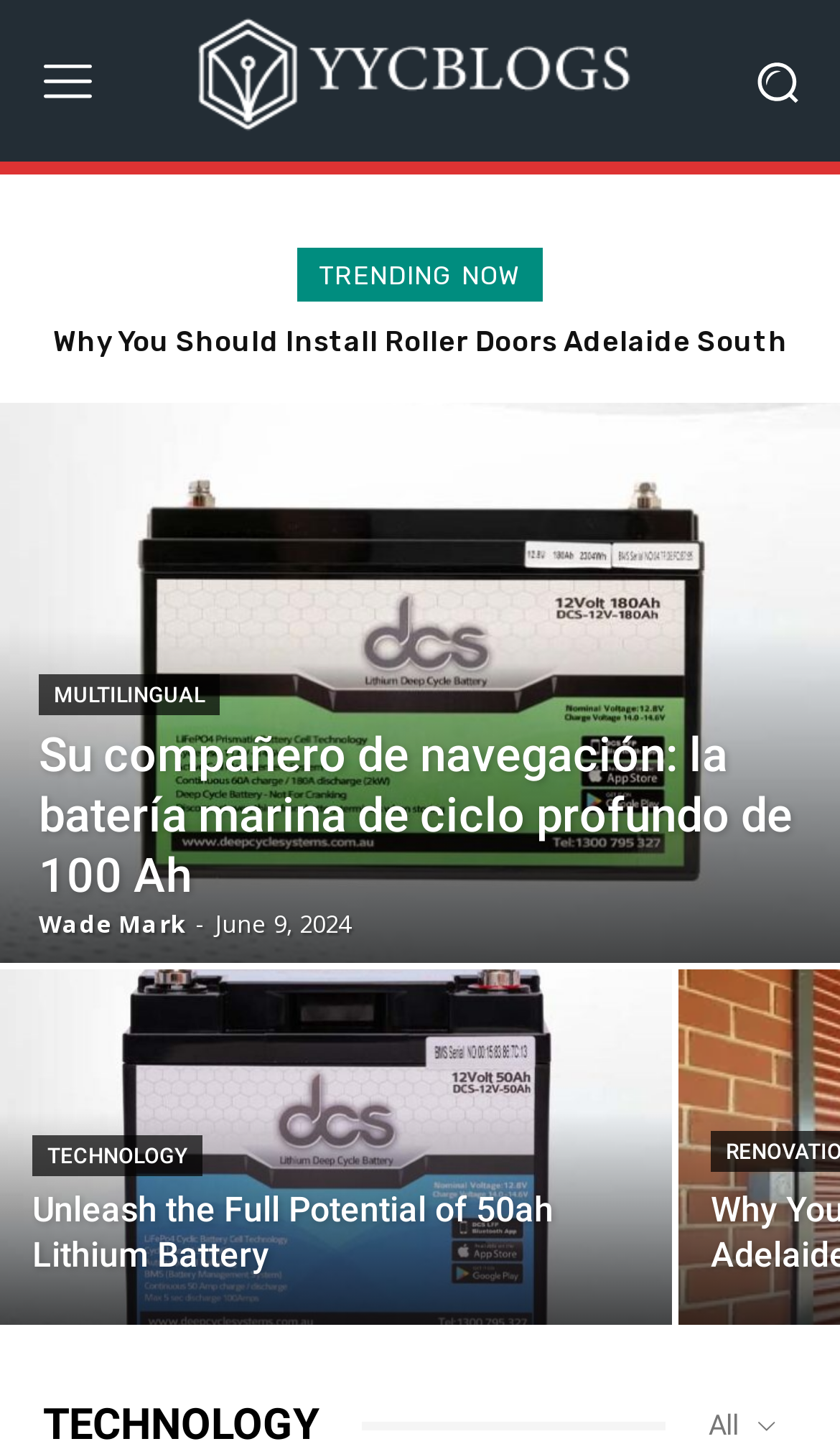Use a single word or phrase to answer the question:
What is the purpose of the button with the text 'Search'?

To search the website